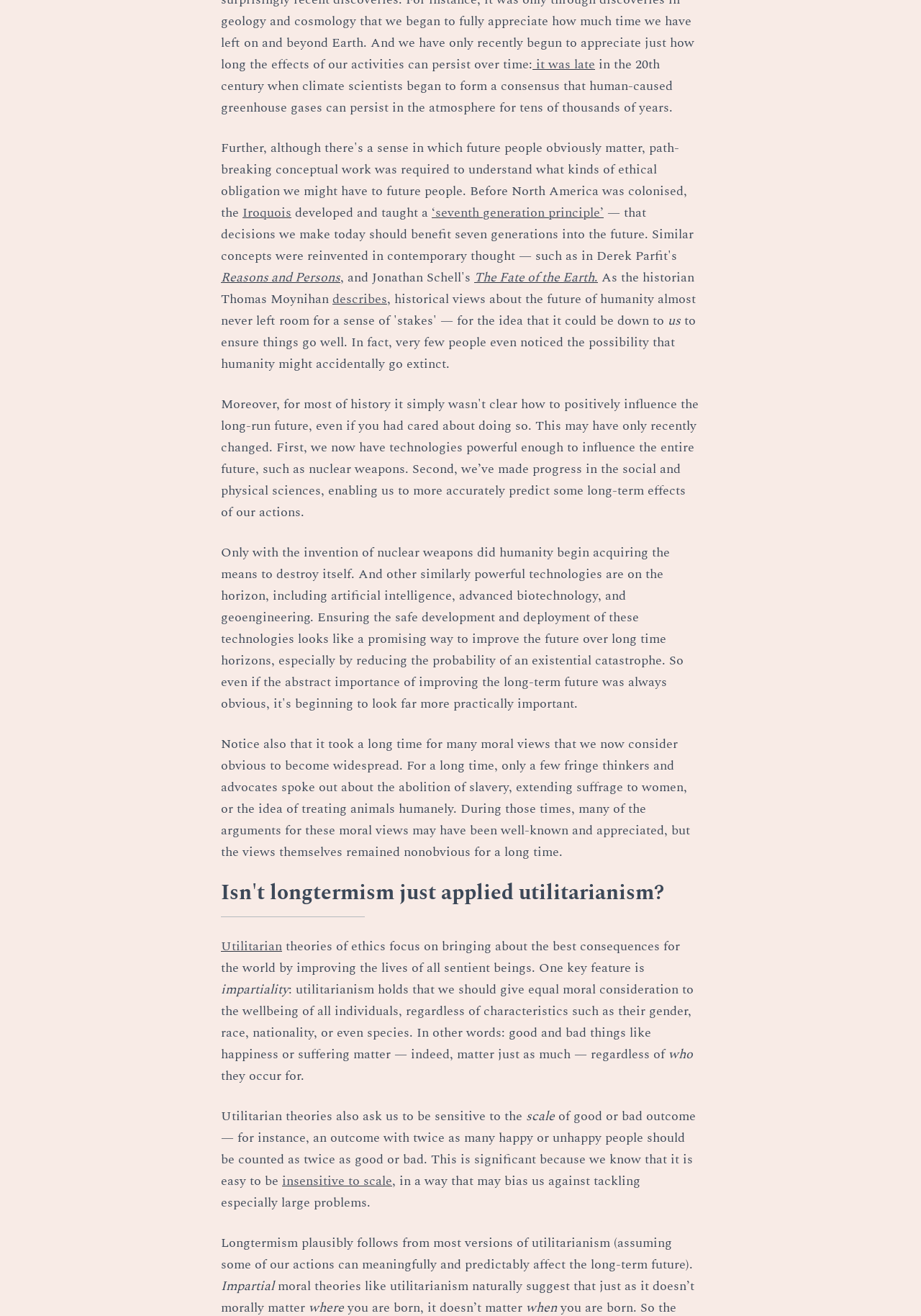Indicate the bounding box coordinates of the element that must be clicked to execute the instruction: "Follow the link 'Iroquois'". The coordinates should be given as four float numbers between 0 and 1, i.e., [left, top, right, bottom].

[0.263, 0.154, 0.316, 0.169]